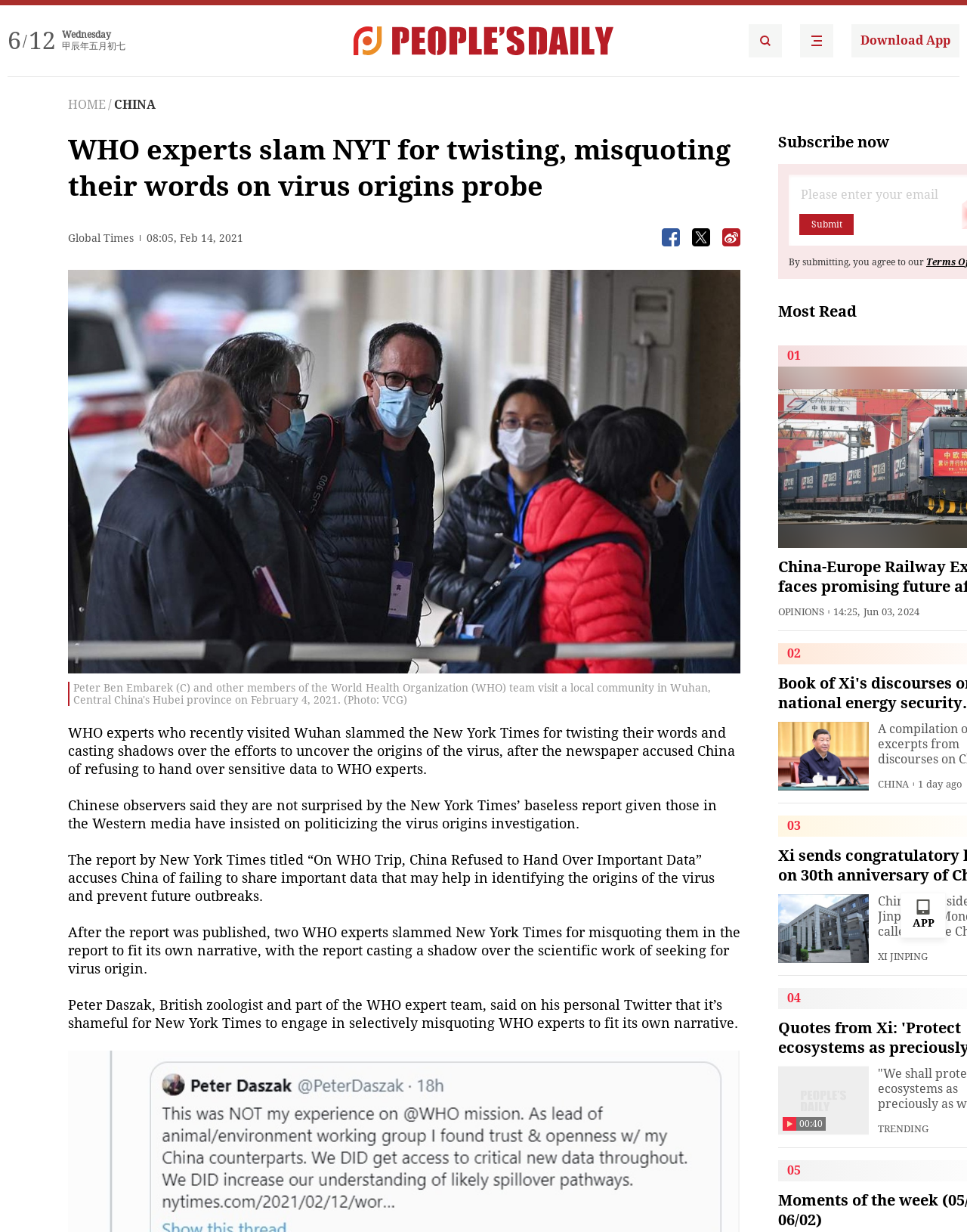What is the name of the newspaper being criticized?
Look at the screenshot and provide an in-depth answer.

I found the name of the newspaper being criticized by reading the text 'WHO experts who recently visited Wuhan slammed the New York Times for twisting their words and casting shadows over the efforts to uncover the origins of the virus...' which is located at the top of the article.